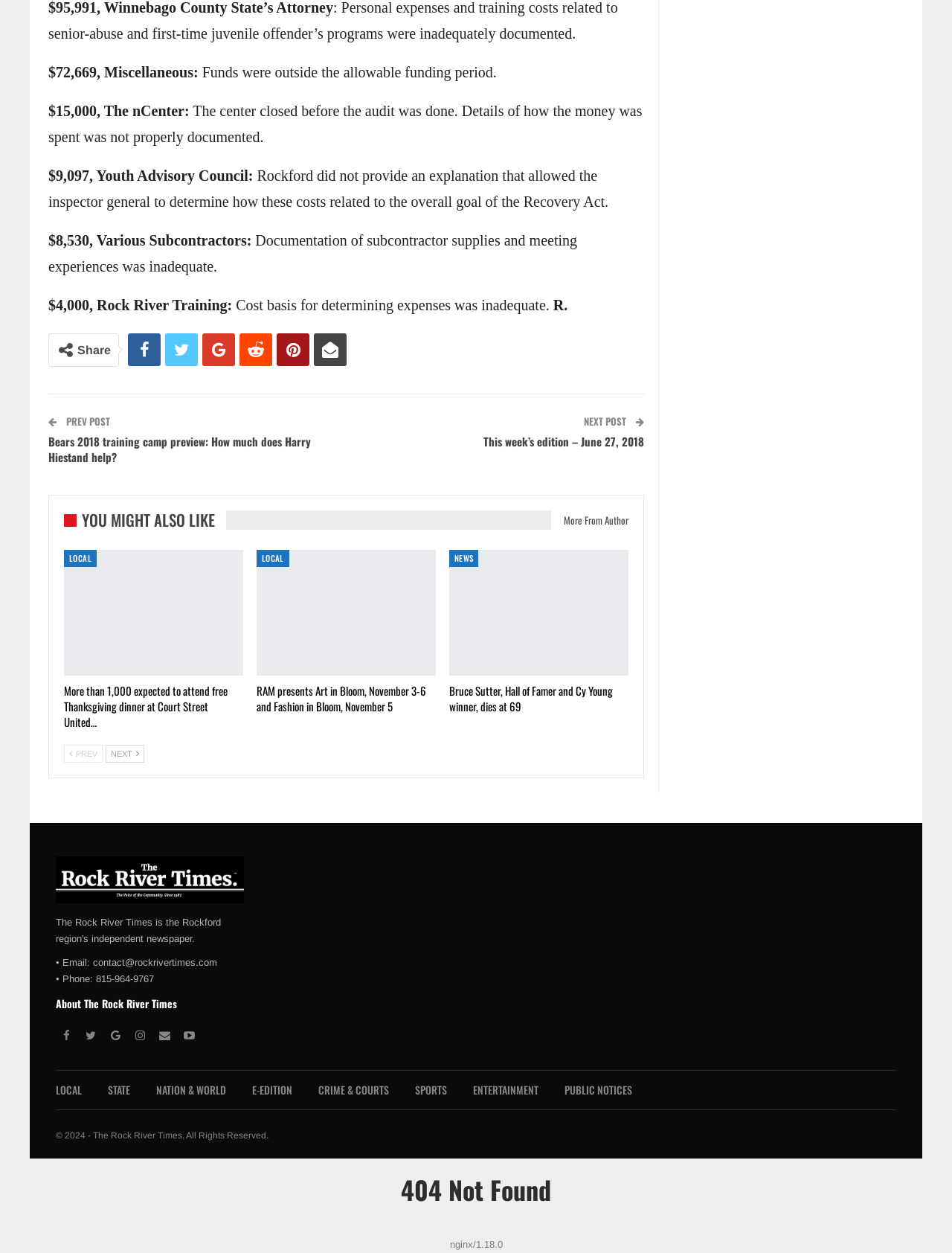Please identify the bounding box coordinates of the region to click in order to complete the task: "View more from the author". The coordinates must be four float numbers between 0 and 1, specified as [left, top, right, bottom].

[0.579, 0.407, 0.66, 0.423]